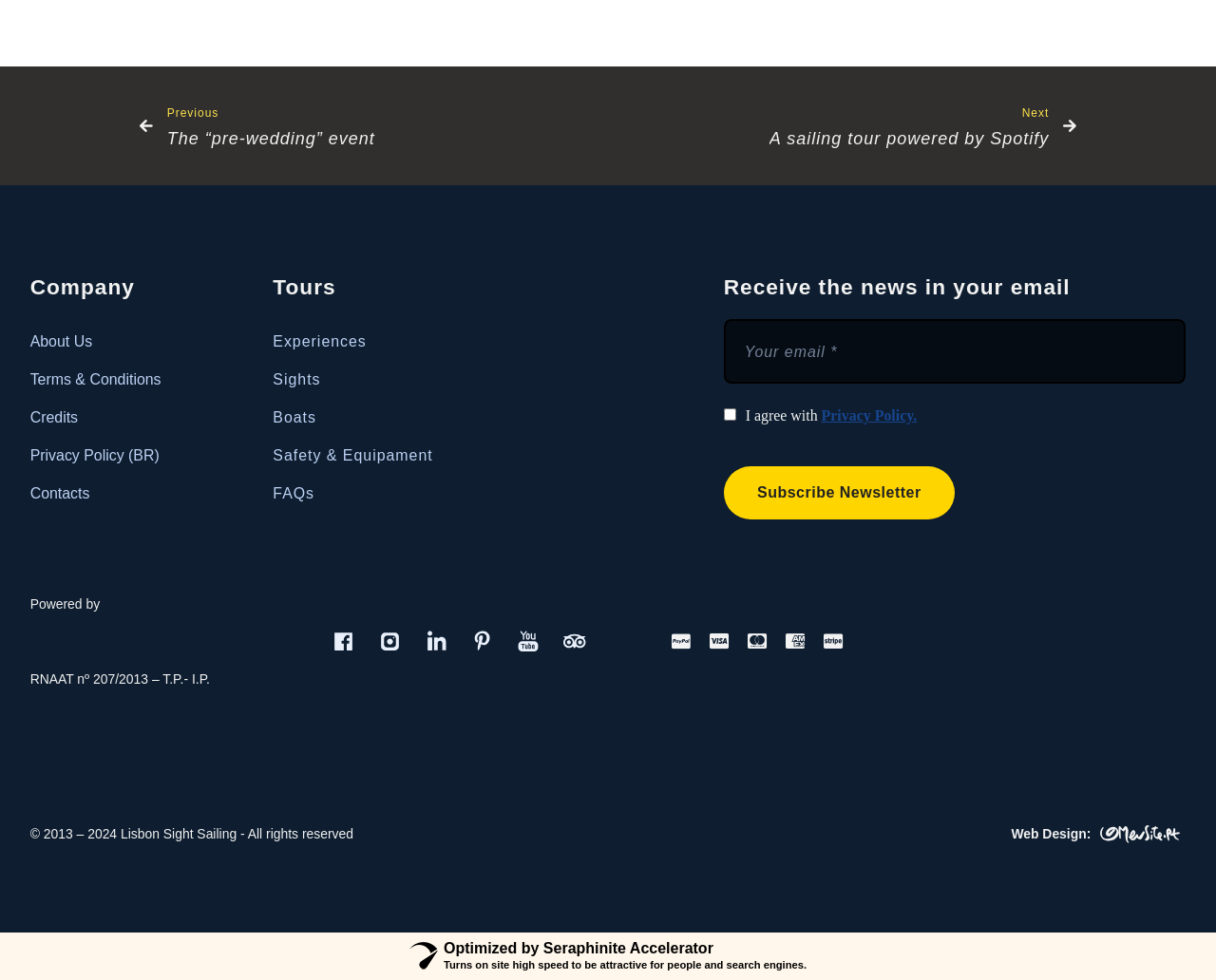Respond to the question below with a single word or phrase: What is the company name?

Lisbon Sight Sailing